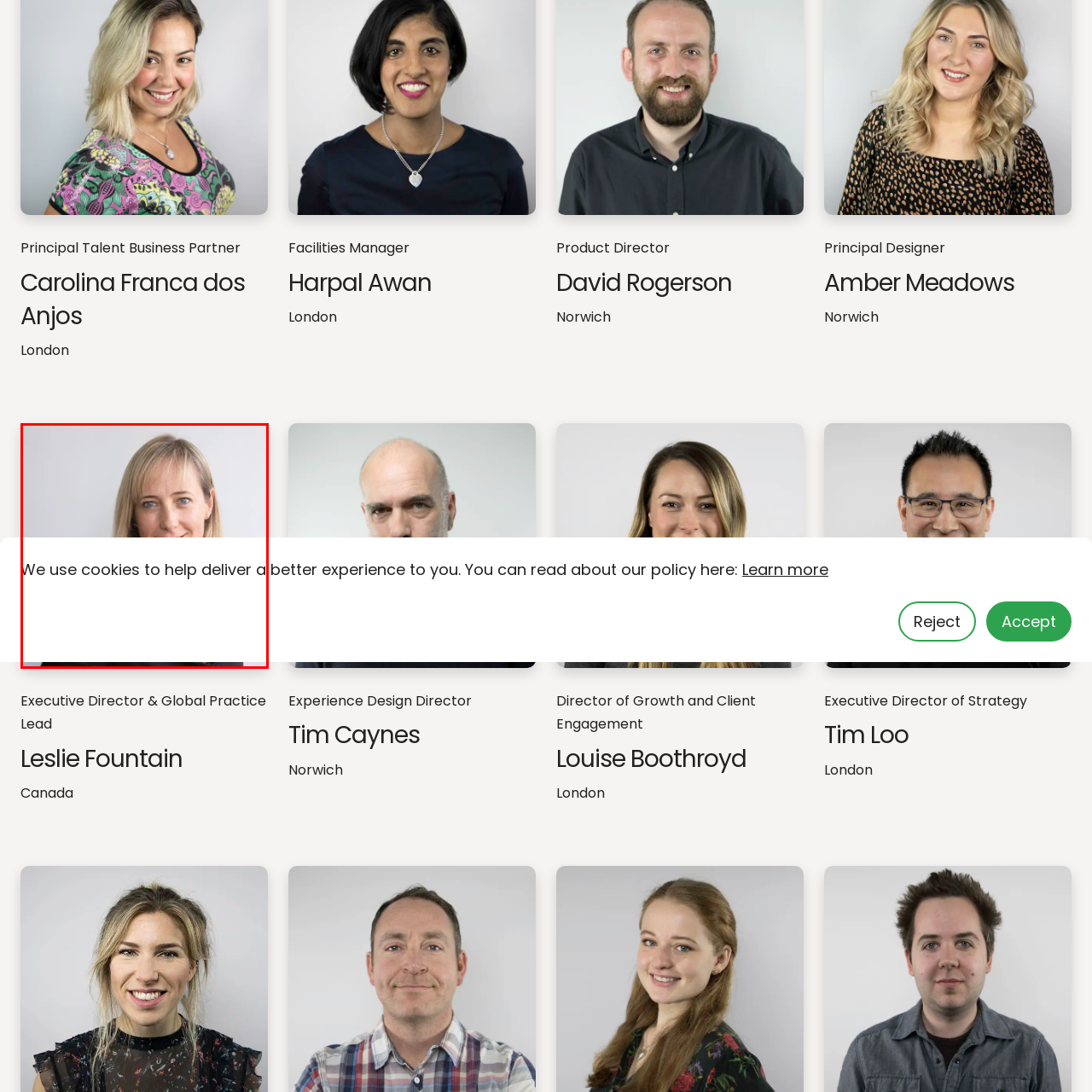Where is Leslie Fountain based?
Review the image marked by the red bounding box and deliver a detailed response to the question.

The caption explicitly states that Leslie Fountain is based in Canada, indicating her geographical location.